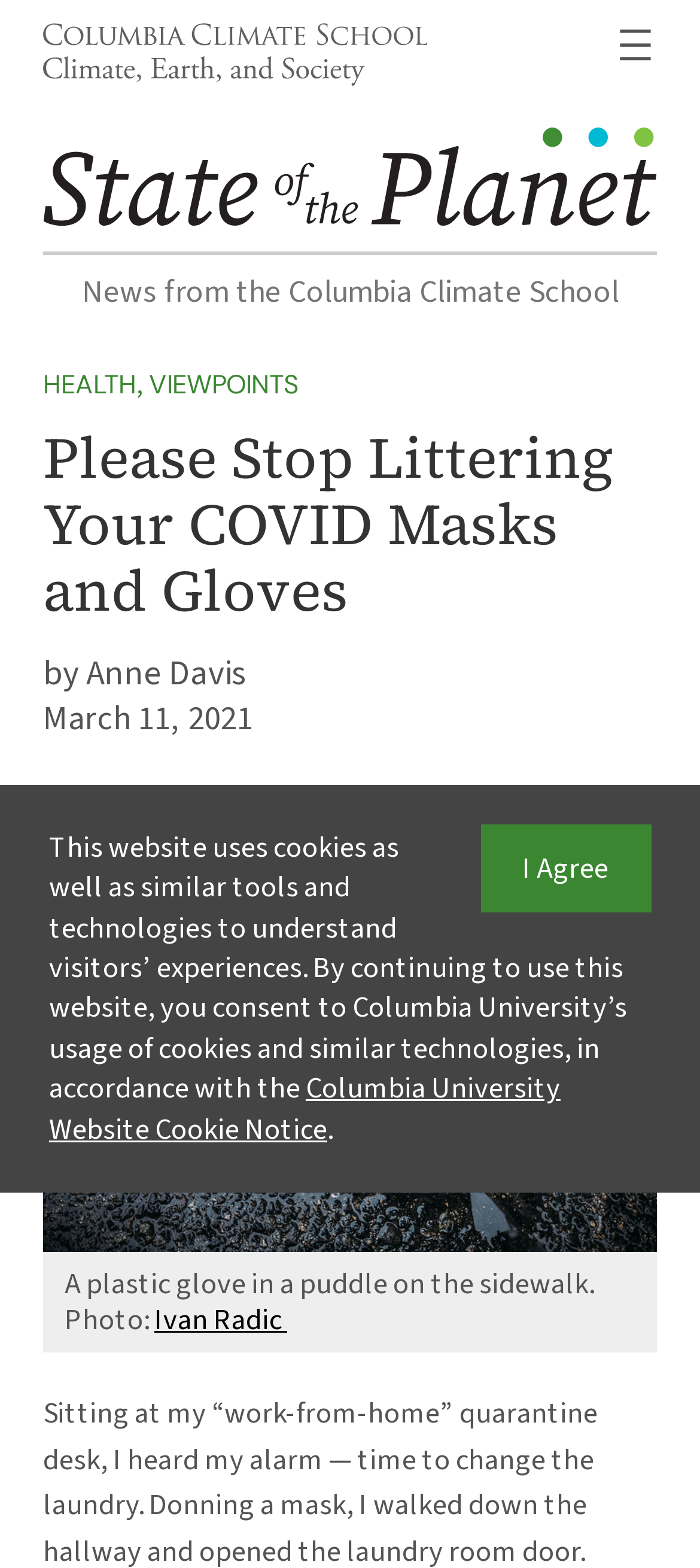Using the description "Columbia University Website Cookie Notice", predict the bounding box of the relevant HTML element.

[0.07, 0.681, 0.801, 0.733]